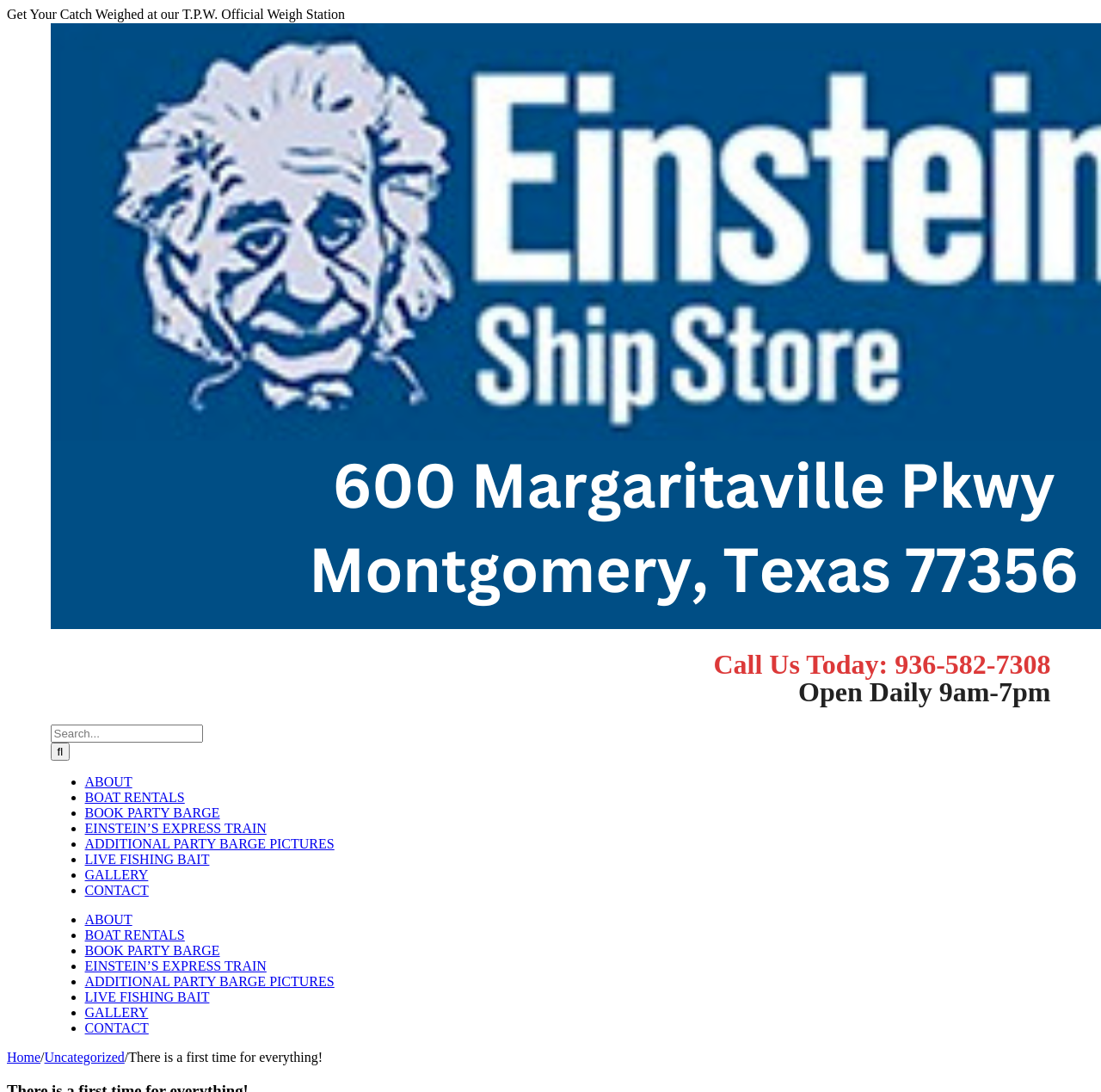Answer briefly with one word or phrase:
What is the purpose of the search box?

Search for: